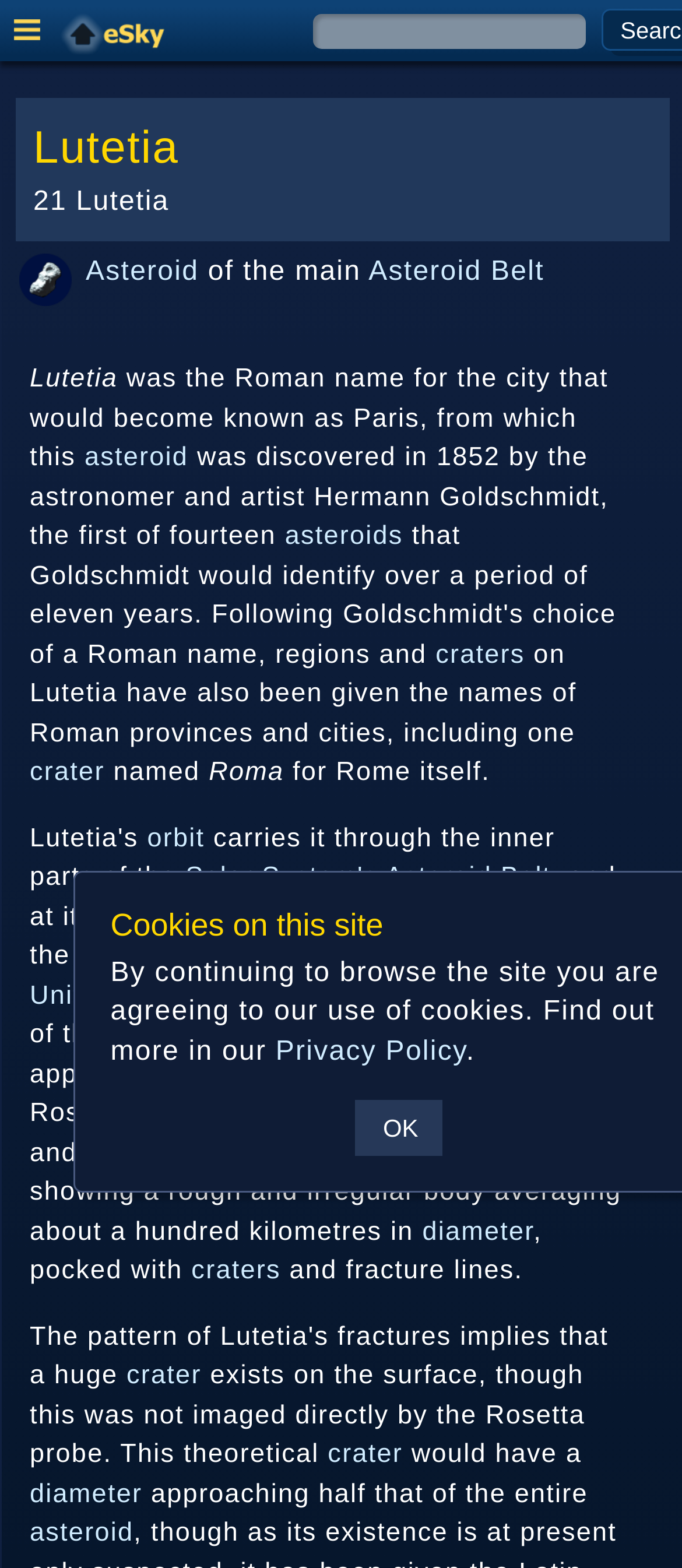Please determine the bounding box coordinates of the section I need to click to accomplish this instruction: "Click on the 'Galaxies' link".

[0.062, 0.228, 0.207, 0.245]